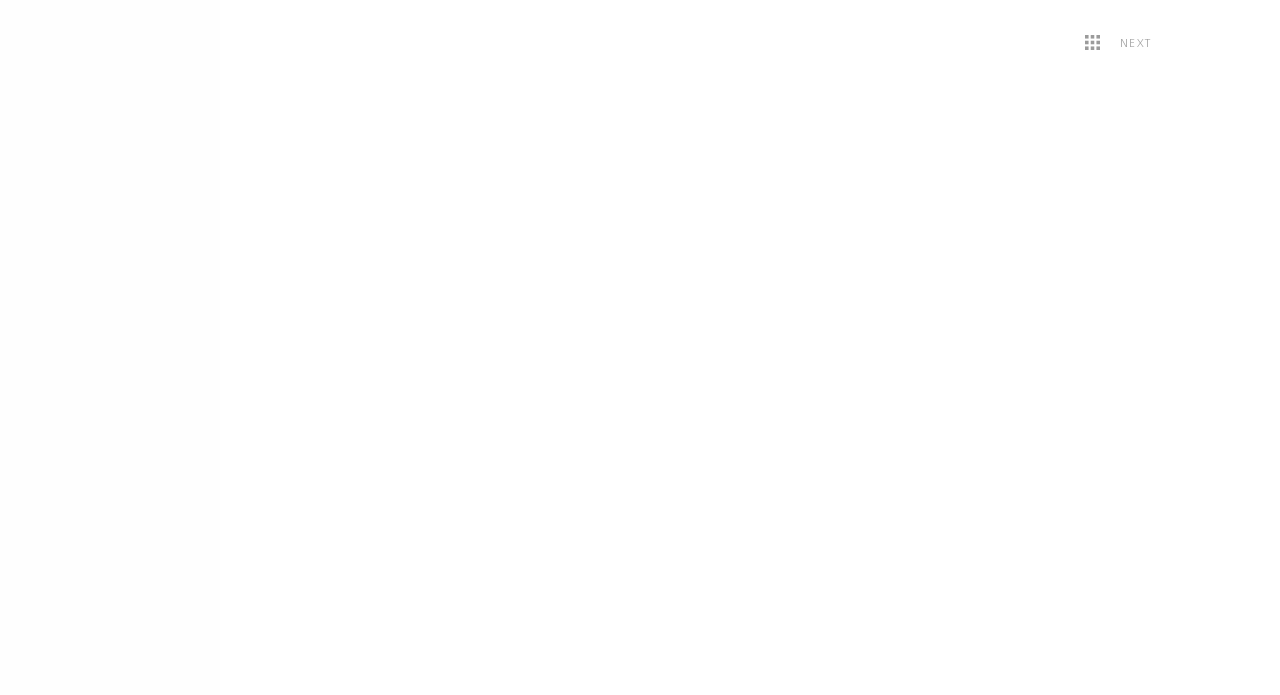Use the details in the image to answer the question thoroughly: 
What social media platforms does Atlantech have a presence on?

The social media platforms that Atlantech has a presence on are mentioned in the footer section of the webpage, where there are links to 'linkedin' and 'youtube', indicating that the company has a presence on these platforms.